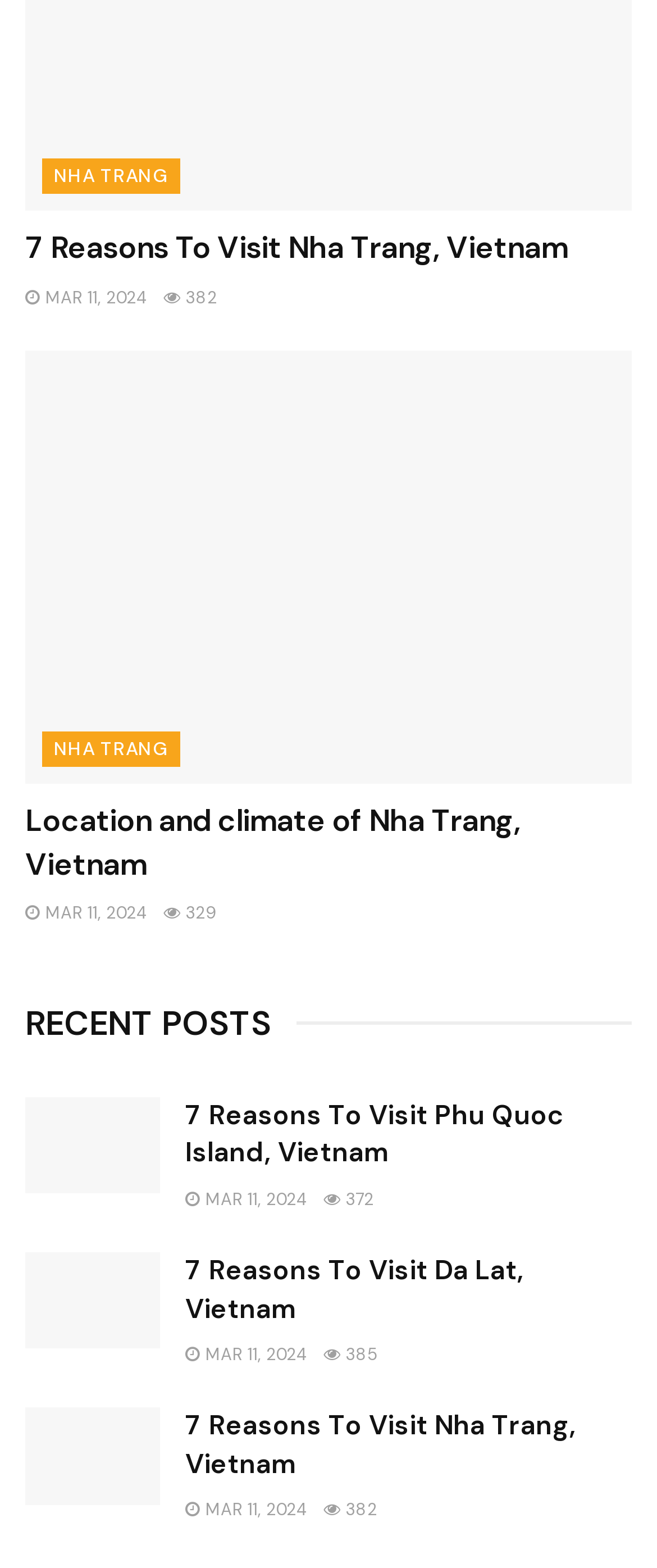Give a short answer using one word or phrase for the question:
What is the location mentioned in the third article?

Phu Quoc Island, Vietnam